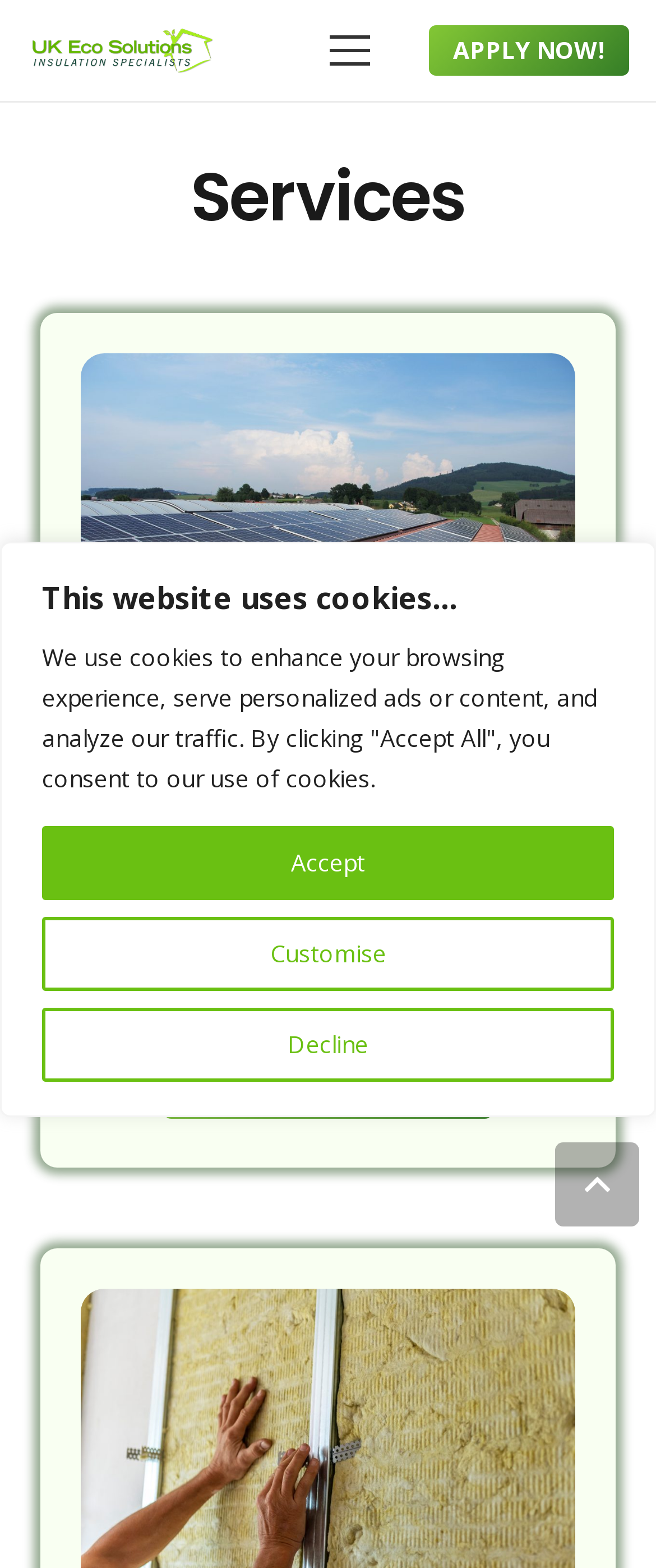How many buttons are there in the cookie consent section?
Please provide a single word or phrase in response based on the screenshot.

3